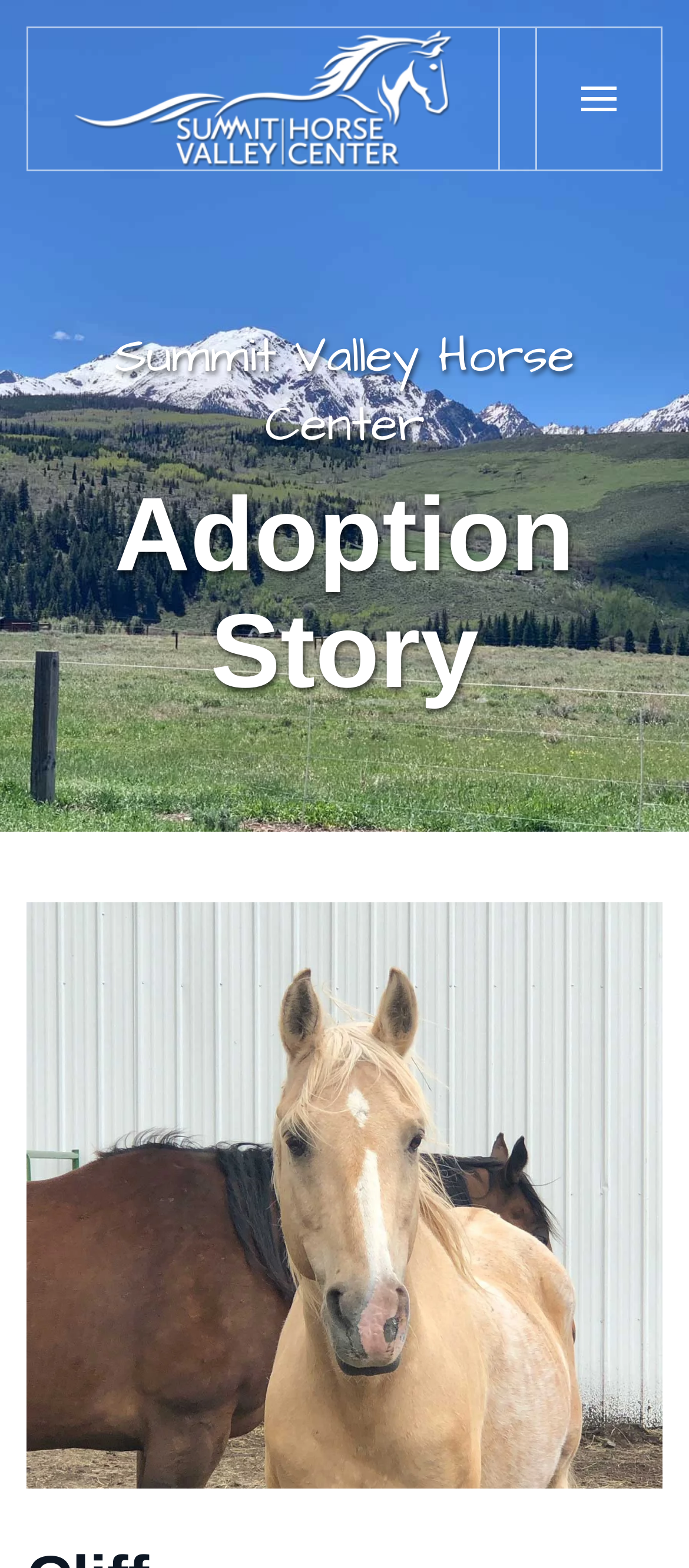Please specify the bounding box coordinates in the format (top-left x, top-left y, bottom-right x, bottom-right y), with all values as floating point numbers between 0 and 1. Identify the bounding box of the UI element described by: aria-label="Open menu"

[0.777, 0.018, 0.959, 0.108]